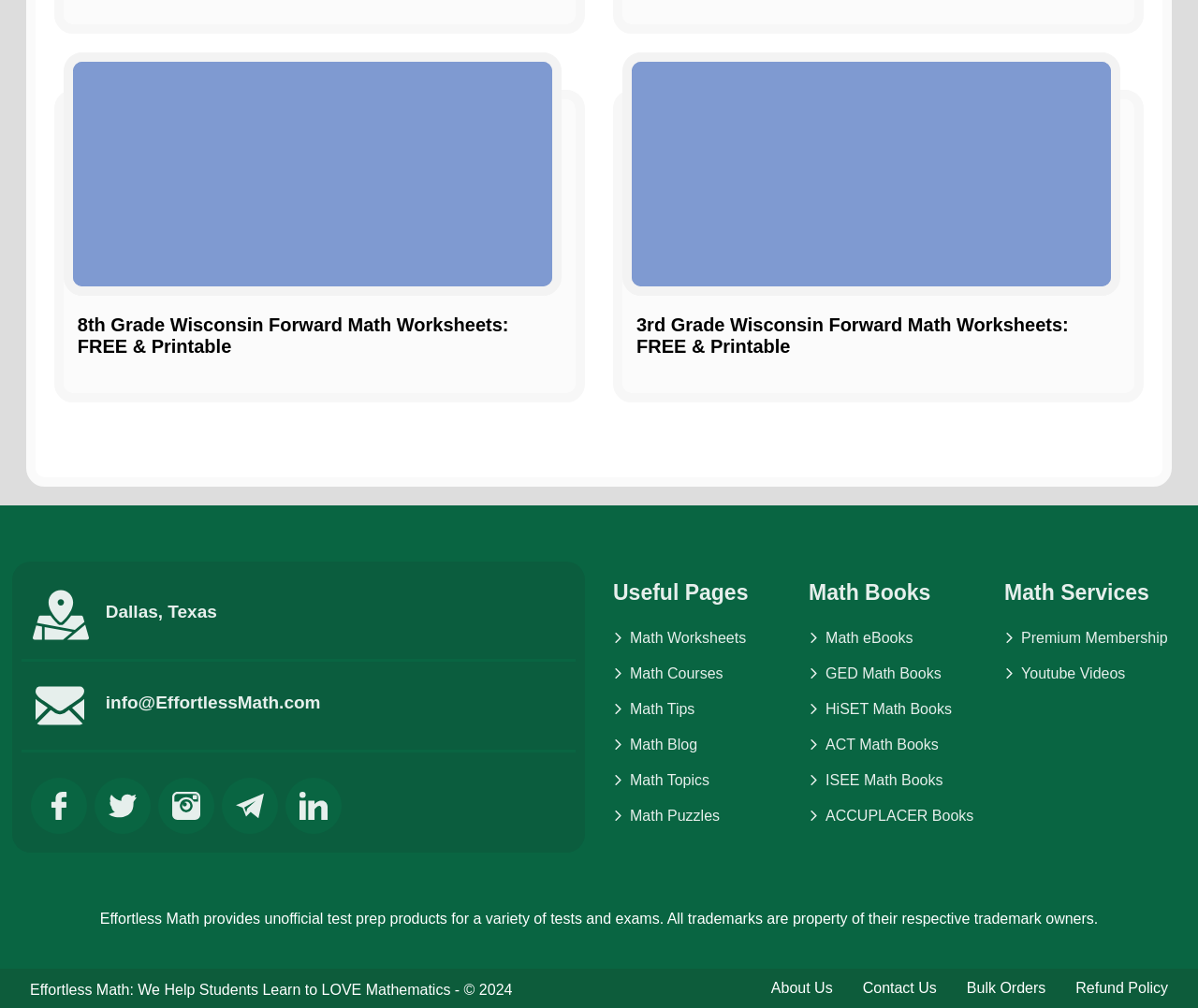Identify the coordinates of the bounding box for the element that must be clicked to accomplish the instruction: "Click on the 'SOUTHCOM' link".

None